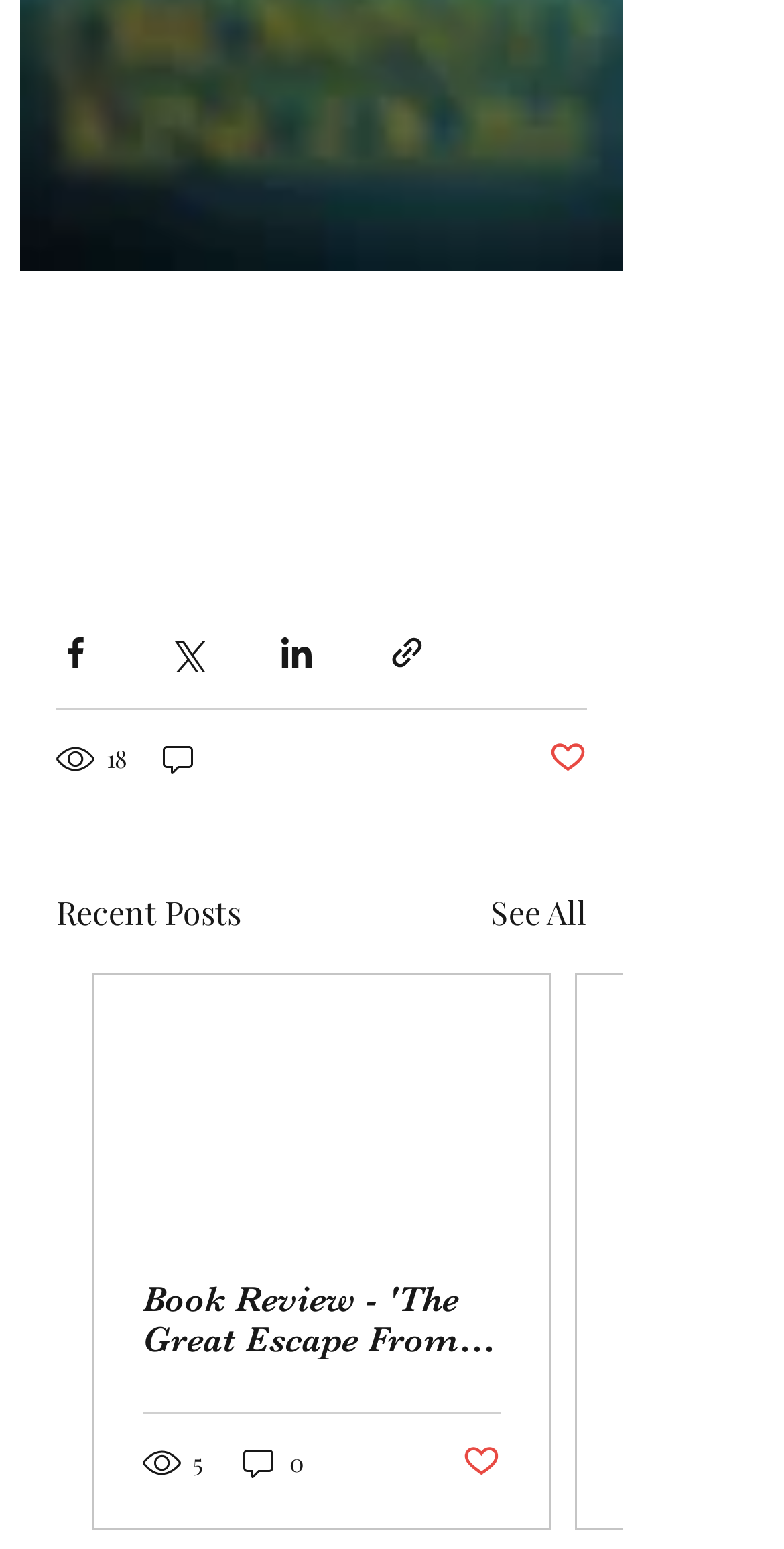Determine the bounding box coordinates of the region that needs to be clicked to achieve the task: "View recent posts".

[0.072, 0.574, 0.308, 0.605]